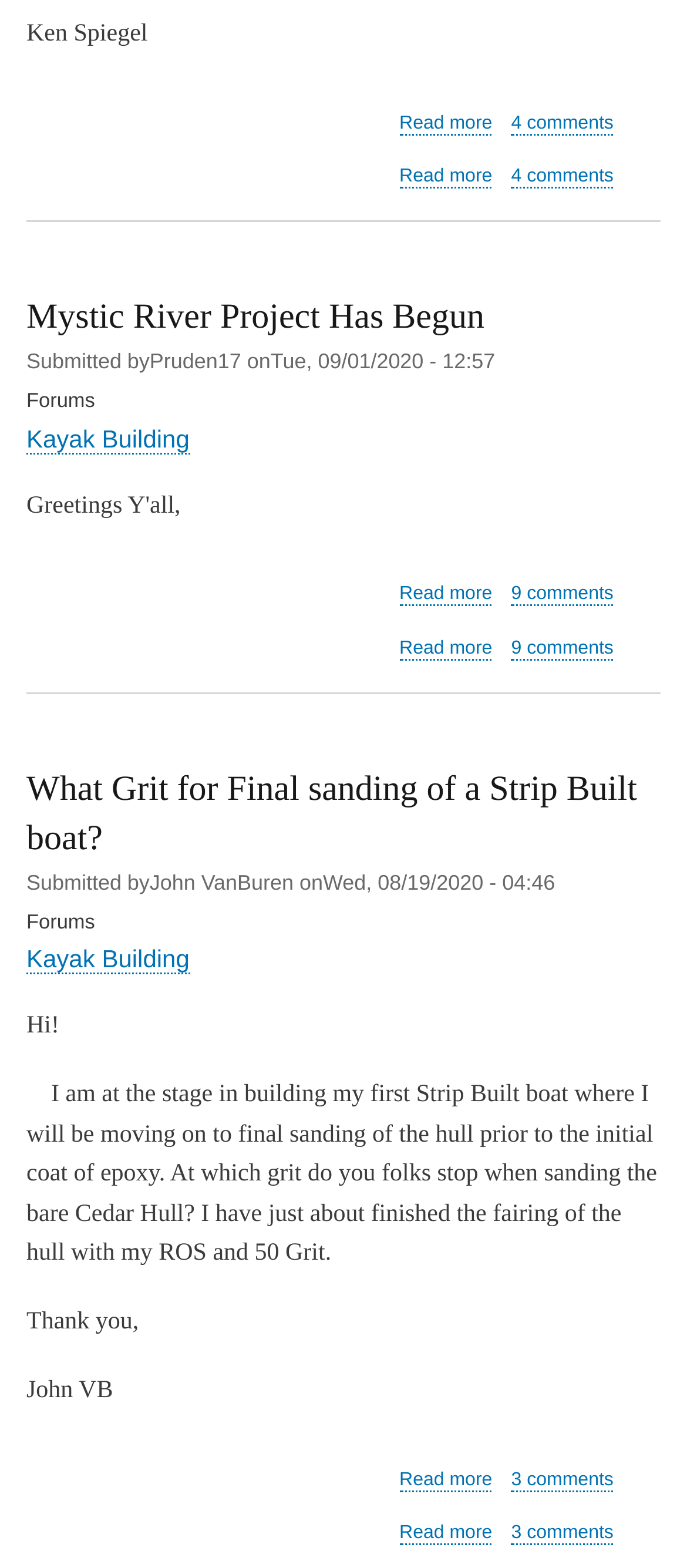Respond to the question below with a single word or phrase: What is the category of the articles?

Forums